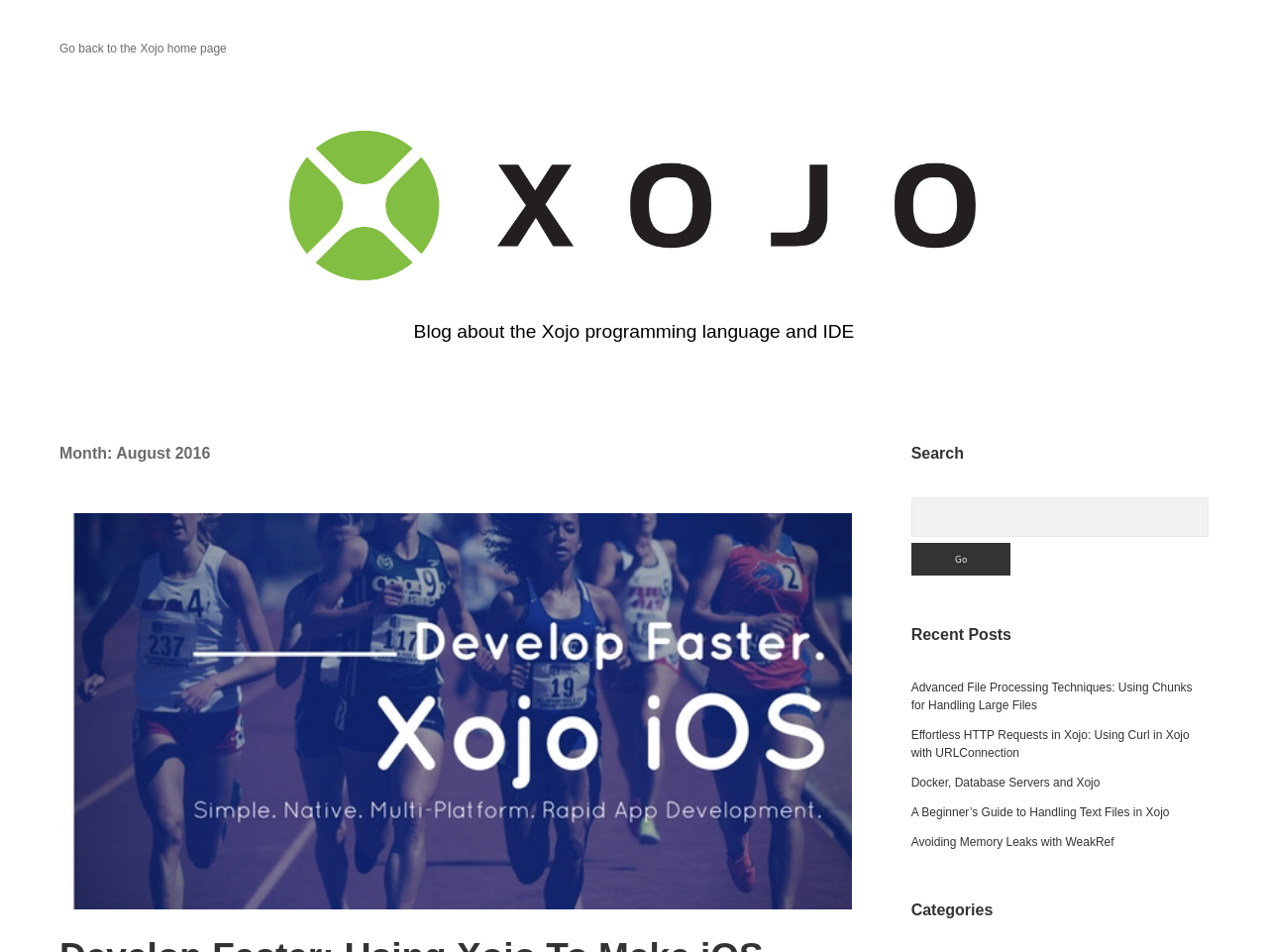Given the webpage screenshot and the description, determine the bounding box coordinates (top-left x, top-left y, bottom-right x, bottom-right y) that define the location of the UI element matching this description: parent_node: Search value="Go"

[0.718, 0.57, 0.797, 0.605]